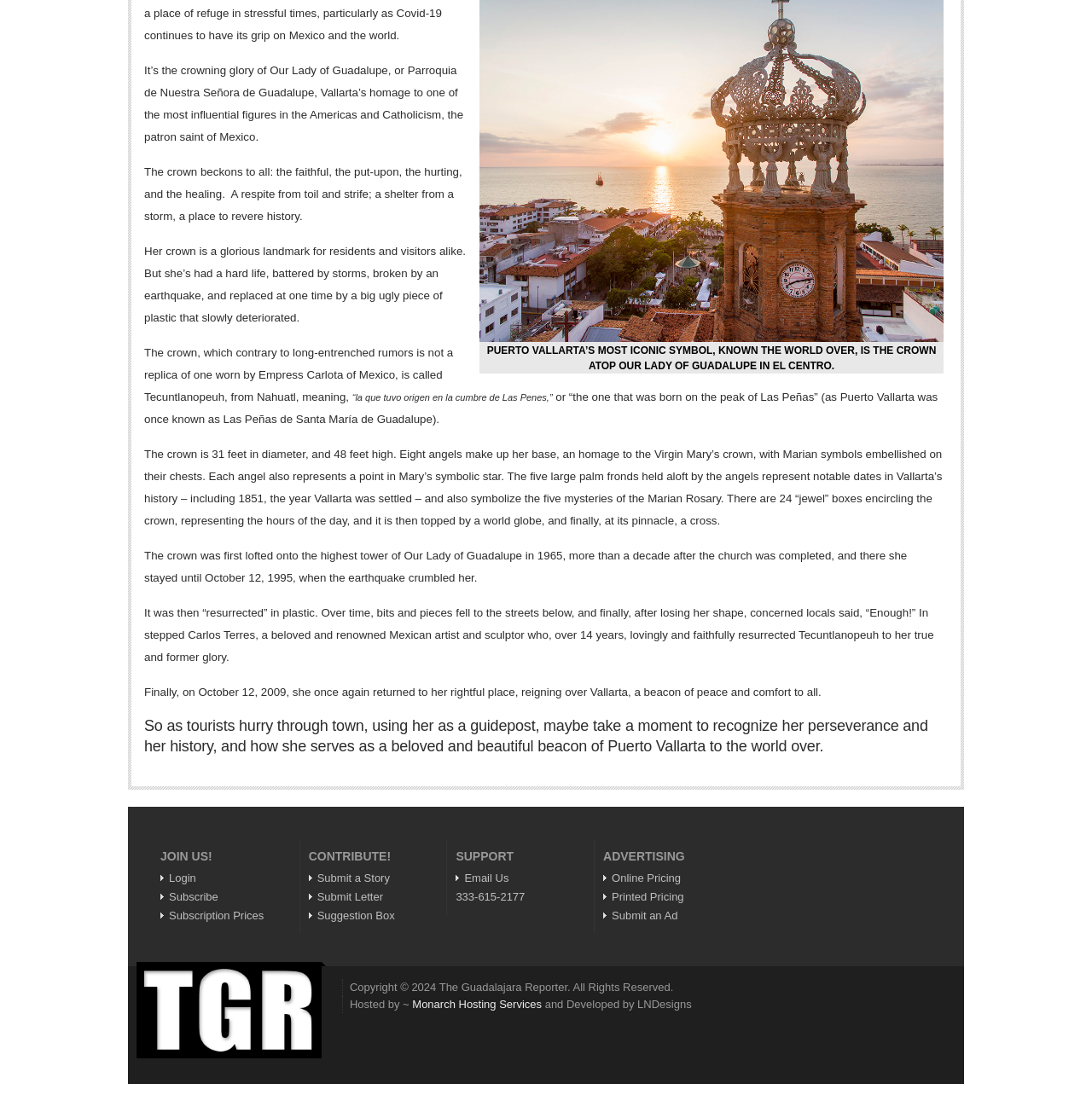Given the element description: "Subscribe", predict the bounding box coordinates of this UI element. The coordinates must be four float numbers between 0 and 1, given as [left, top, right, bottom].

[0.147, 0.809, 0.2, 0.821]